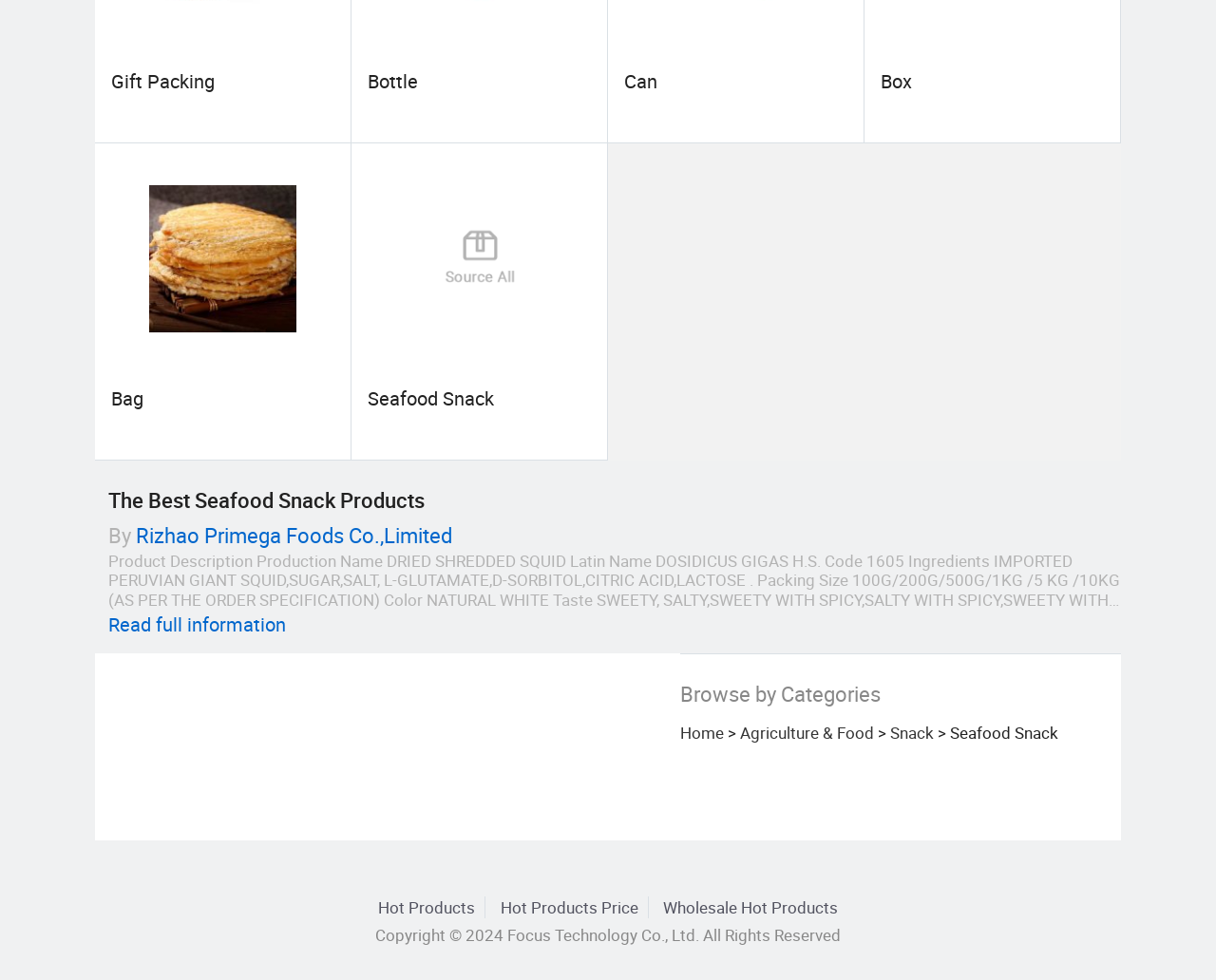Identify the coordinates of the bounding box for the element described below: "Box". Return the coordinates as four float numbers between 0 and 1: [left, top, right, bottom].

[0.724, 0.07, 0.75, 0.096]